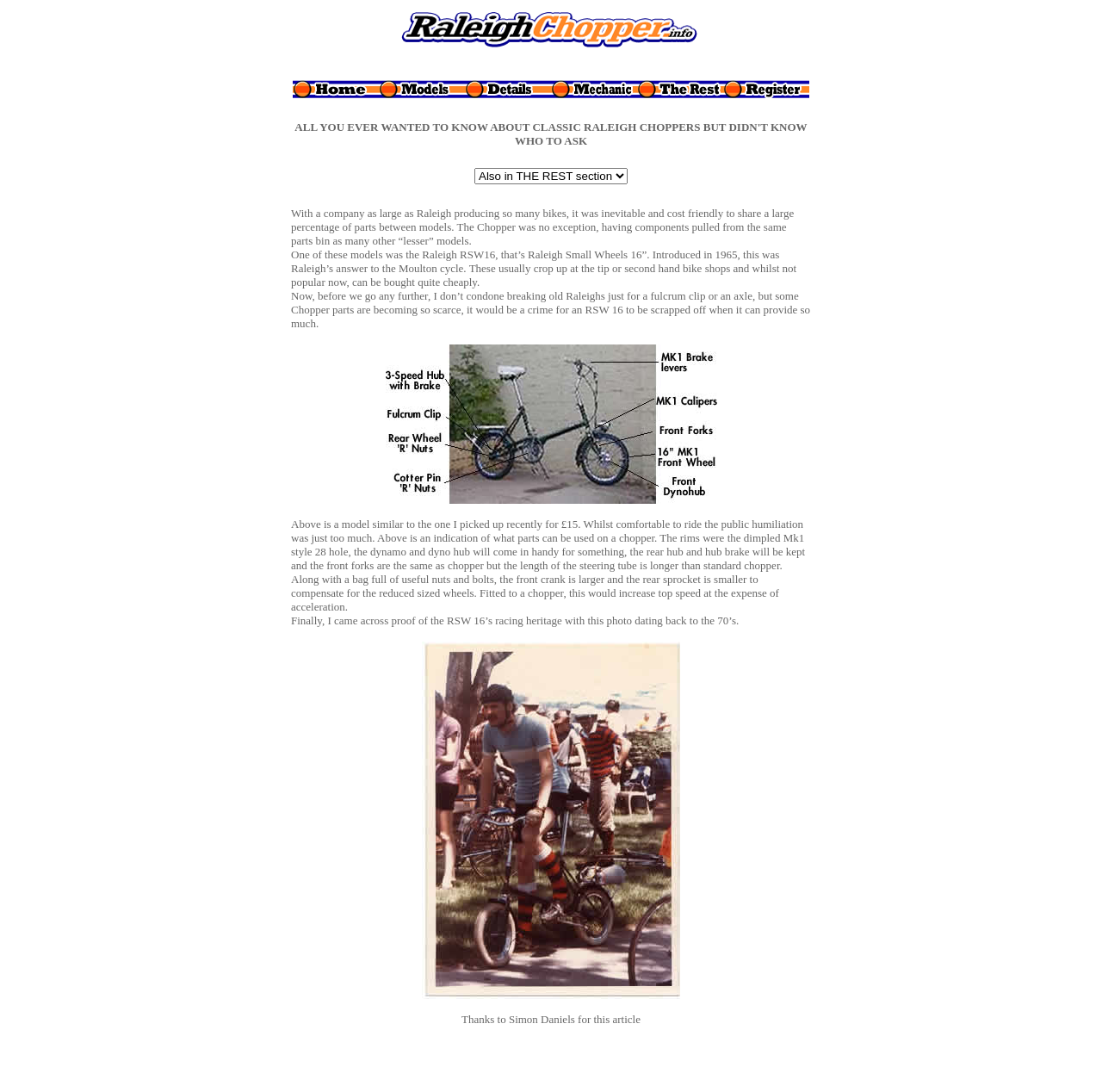Pinpoint the bounding box coordinates of the area that must be clicked to complete this instruction: "Select an option from the combobox".

[0.43, 0.154, 0.57, 0.169]